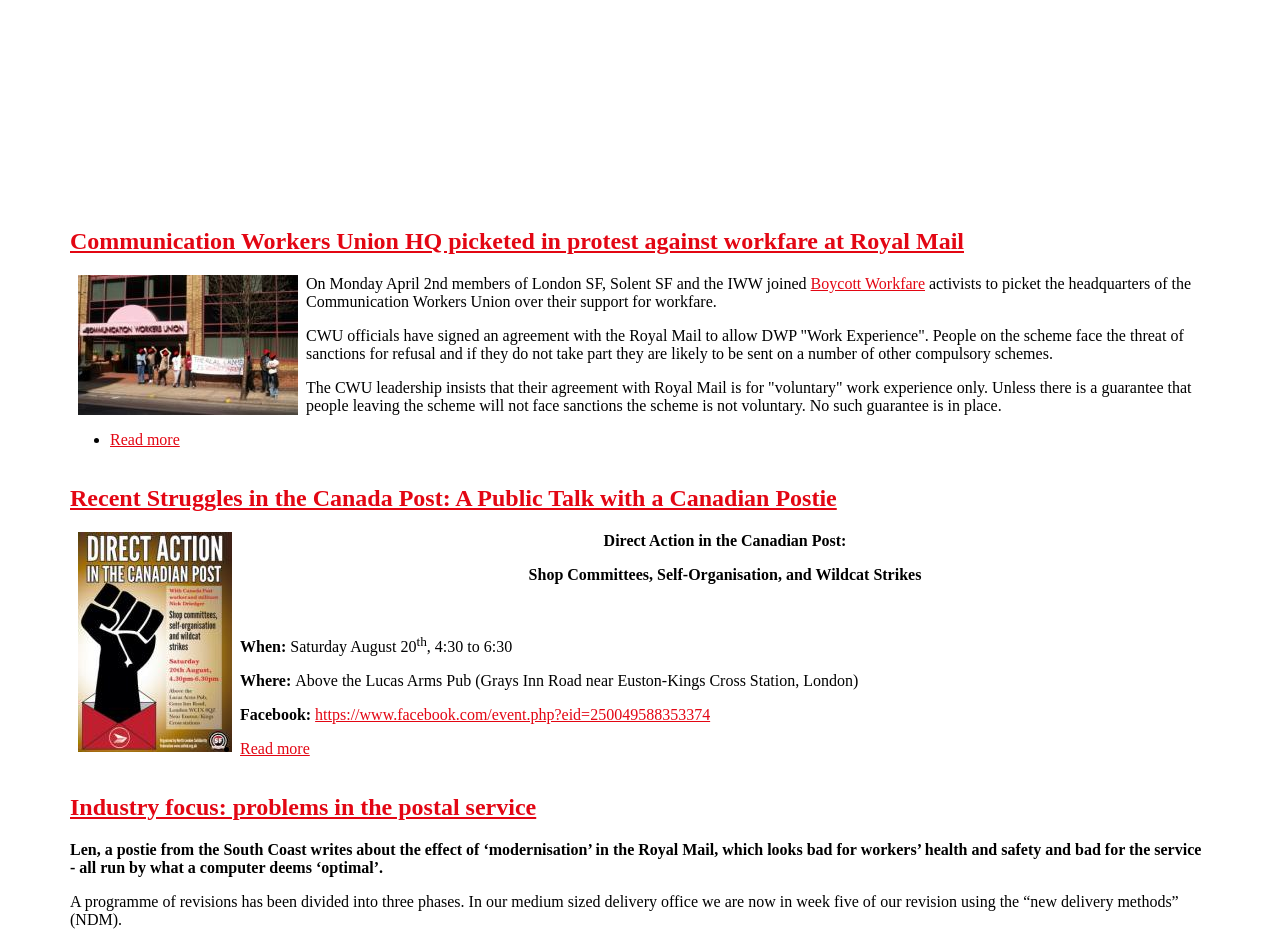Give a detailed account of the webpage's layout and content.

The webpage is about the Solidarity Federation, specifically focusing on issues related to the Royal Mail and postal services. At the top, there is a link to "Skip to main content". 

Below that, there is an article with a heading that reads "Communication Workers Union HQ picketed in protest against workfare at Royal Mail". This article takes up most of the top half of the page. The text describes a protest against the Communication Workers Union's support for workfare, a scheme that forces people to work in exchange for benefits. The article argues that the scheme is not voluntary because those who refuse to participate face sanctions.

To the right of the article's heading, there is a link to "Boycott Workfare". The article continues with several paragraphs of text, explaining the issues with the workfare scheme and the CWU's involvement.

At the bottom of the article, there is a footer section with a link to "Read more about Communication Workers Union HQ picketed in protest against workfare at Royal Mail".

Below the first article, there is a second article with a heading that reads "Recent Struggles in the Canada Post: A Public Talk with a Canadian Postie". This article takes up most of the bottom half of the page. The text describes an upcoming public talk about struggles in the Canadian postal service, including shop committees, self-organization, and wildcat strikes. The article provides details about the event, including the date, time, location, and a Facebook link.

To the right of the article's heading, there is a link to the article itself. The article continues with several paragraphs of text, providing more information about the event.

At the bottom of the article, there is a footer section with a link to "Read more about Recent Struggles in the Canada Post: A Public Talk with a Canadian Postie".

Finally, there is a third section with a heading that reads "Industry focus: problems in the postal service". This section is shorter and consists of two paragraphs of text, describing problems in the Royal Mail, including the effects of "modernization" on workers' health and safety and the service as a whole.